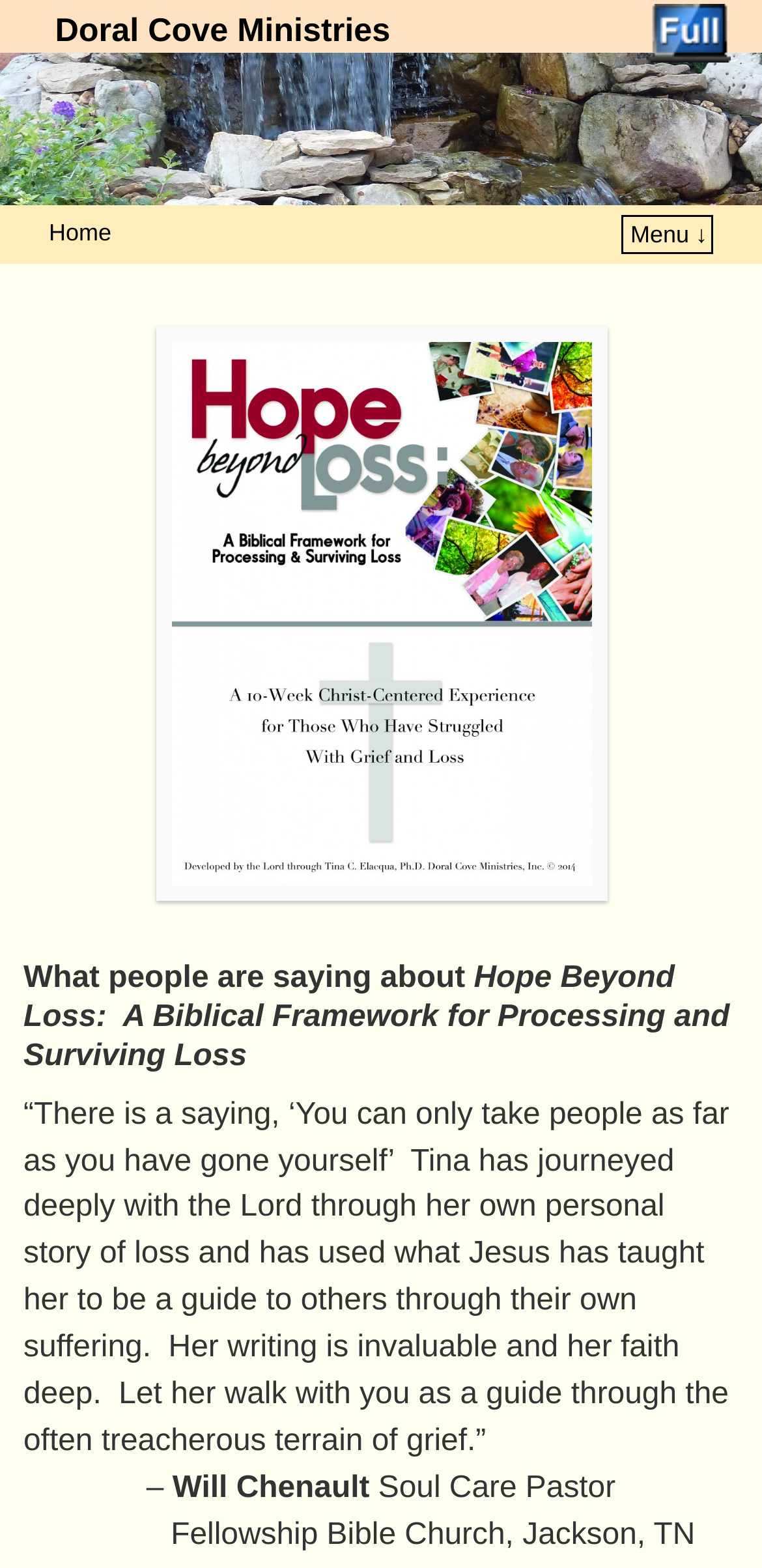What is the title of the Bible study?
Answer the question with detailed information derived from the image.

The title of the Bible study can be found in the middle of the webpage, where it says 'Hope Beyond Loss: A Biblical Framework for Processing and Surviving Loss' in a static text element.